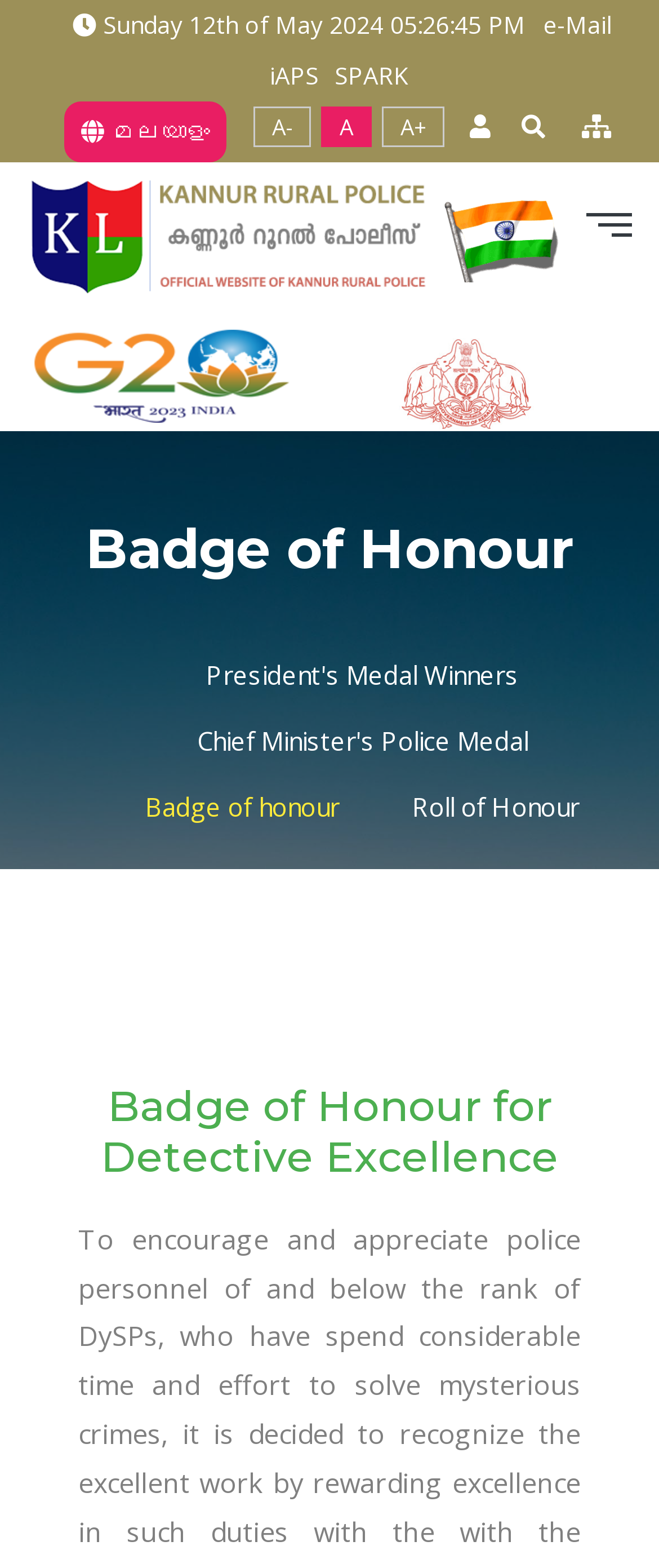Identify the bounding box coordinates of the region I need to click to complete this instruction: "View President's Medal Winners".

[0.263, 0.418, 0.837, 0.442]